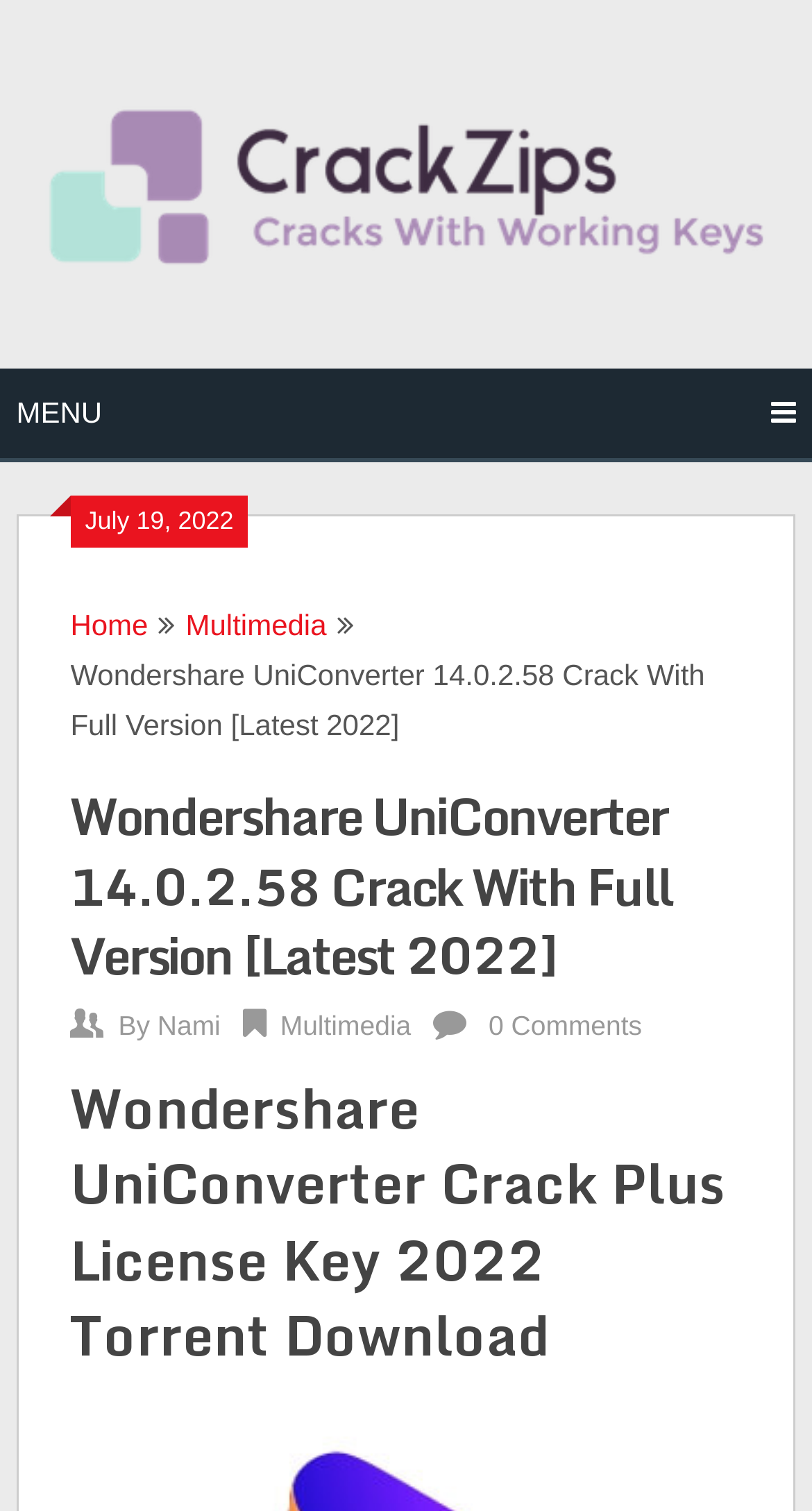Use the details in the image to answer the question thoroughly: 
How many comments are there on the webpage?

I found the link element with text '0 Comments' and bounding box coordinates [0.602, 0.668, 0.791, 0.689], which indicates that there are 0 comments on the webpage.